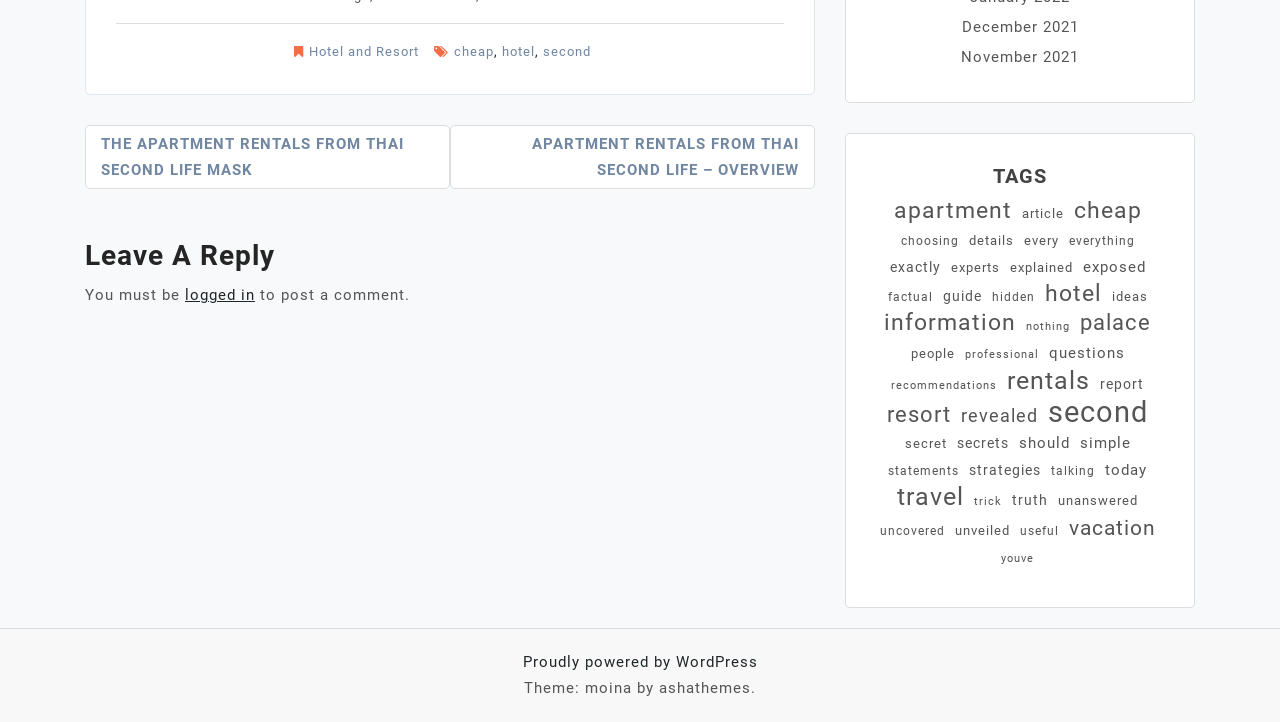Locate the bounding box of the UI element described by: "Proudly powered by WordPress" in the given webpage screenshot.

[0.408, 0.904, 0.592, 0.929]